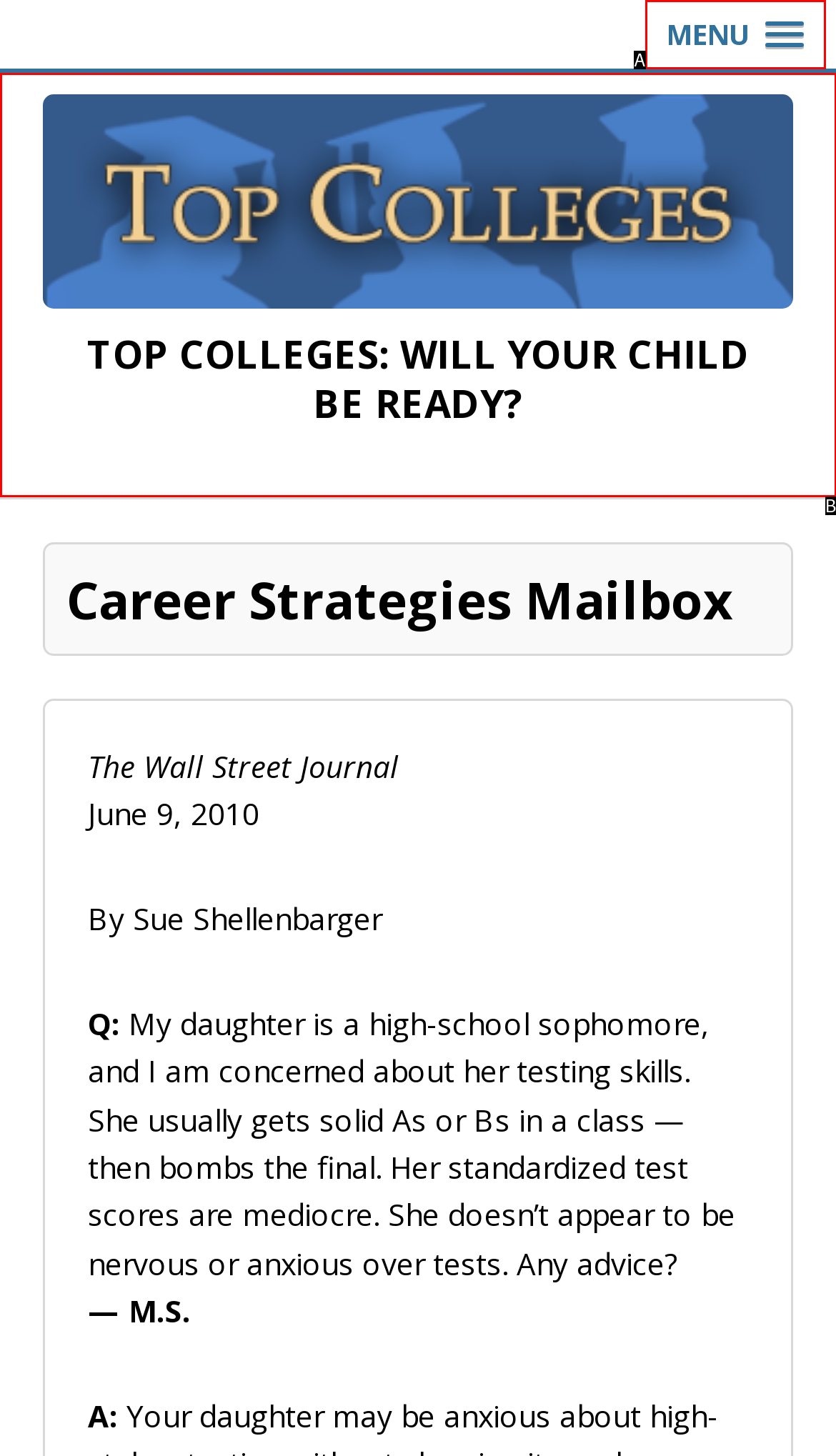Identify the letter that best matches this UI element description: MENU
Answer with the letter from the given options.

A